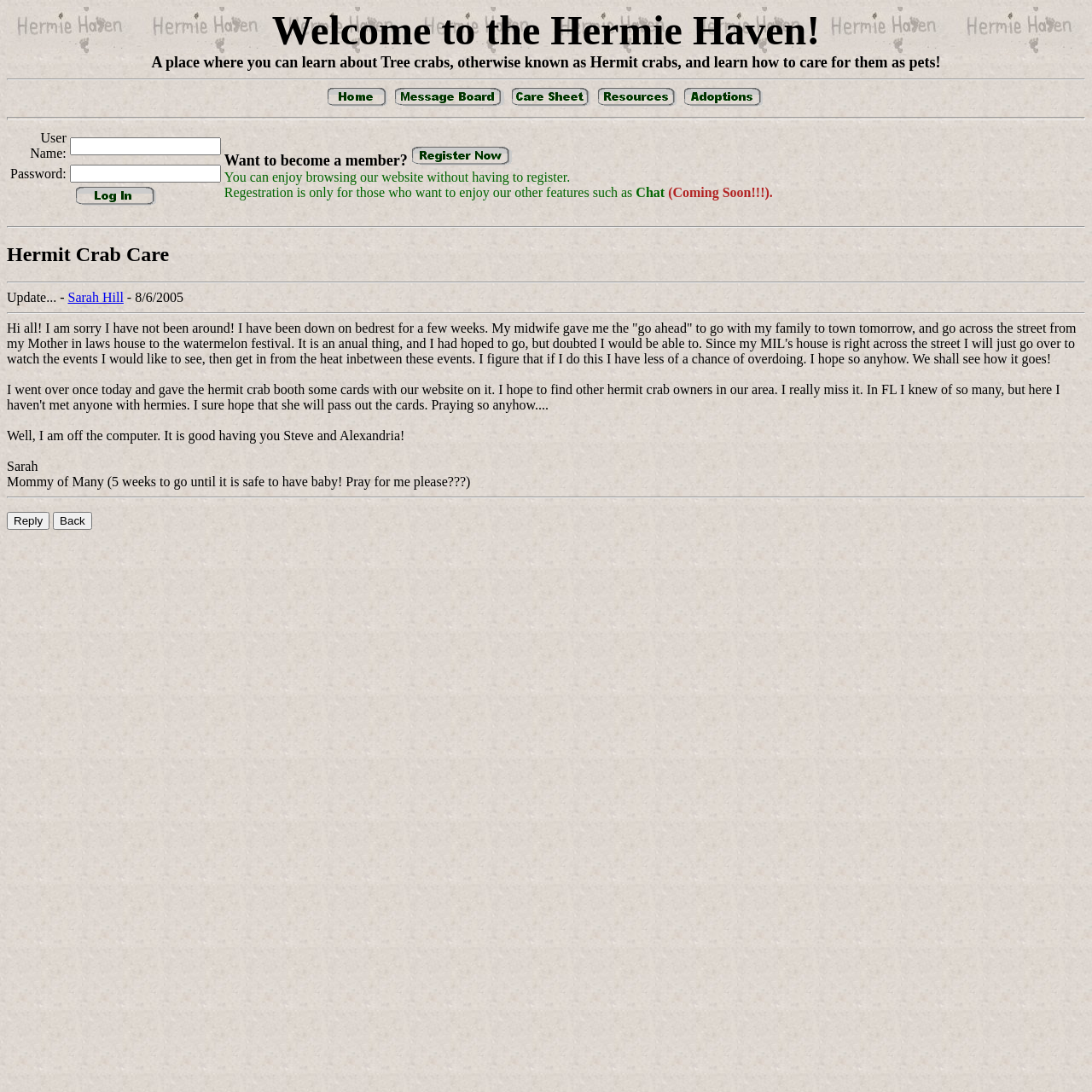Identify the bounding box for the described UI element. Provide the coordinates in (top-left x, top-left y, bottom-right x, bottom-right y) format with values ranging from 0 to 1: name="username"

[0.064, 0.125, 0.202, 0.142]